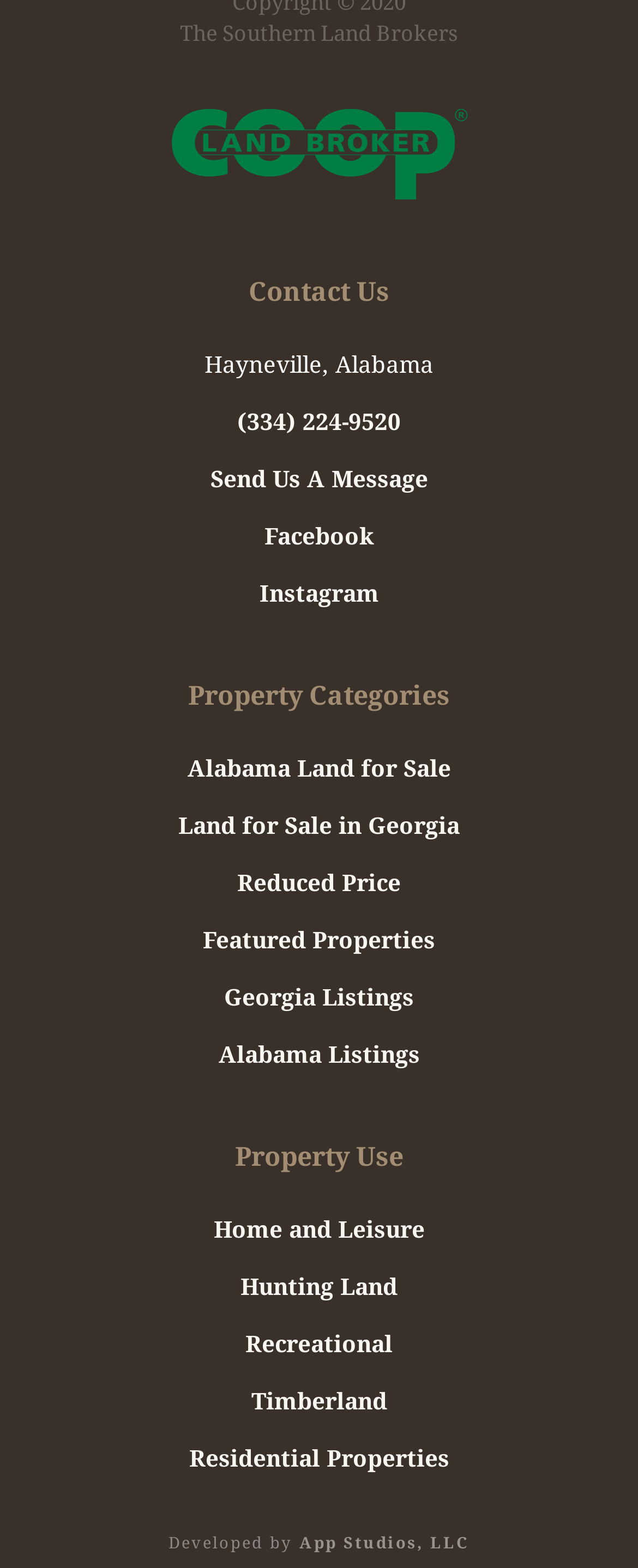Locate the bounding box coordinates of the item that should be clicked to fulfill the instruction: "Call (334) 224-9520".

[0.372, 0.26, 0.628, 0.277]